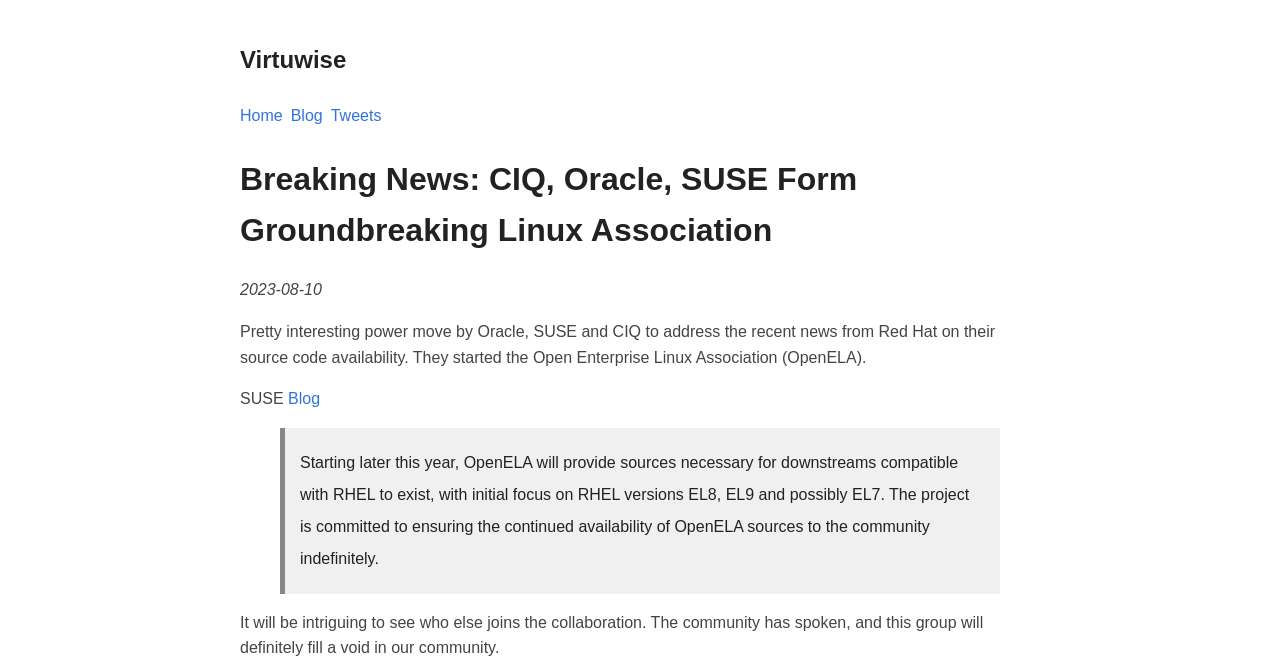What is the focus of OpenELA initially?
Based on the visual, give a brief answer using one word or a short phrase.

RHEL versions EL8, EL9 and possibly EL7